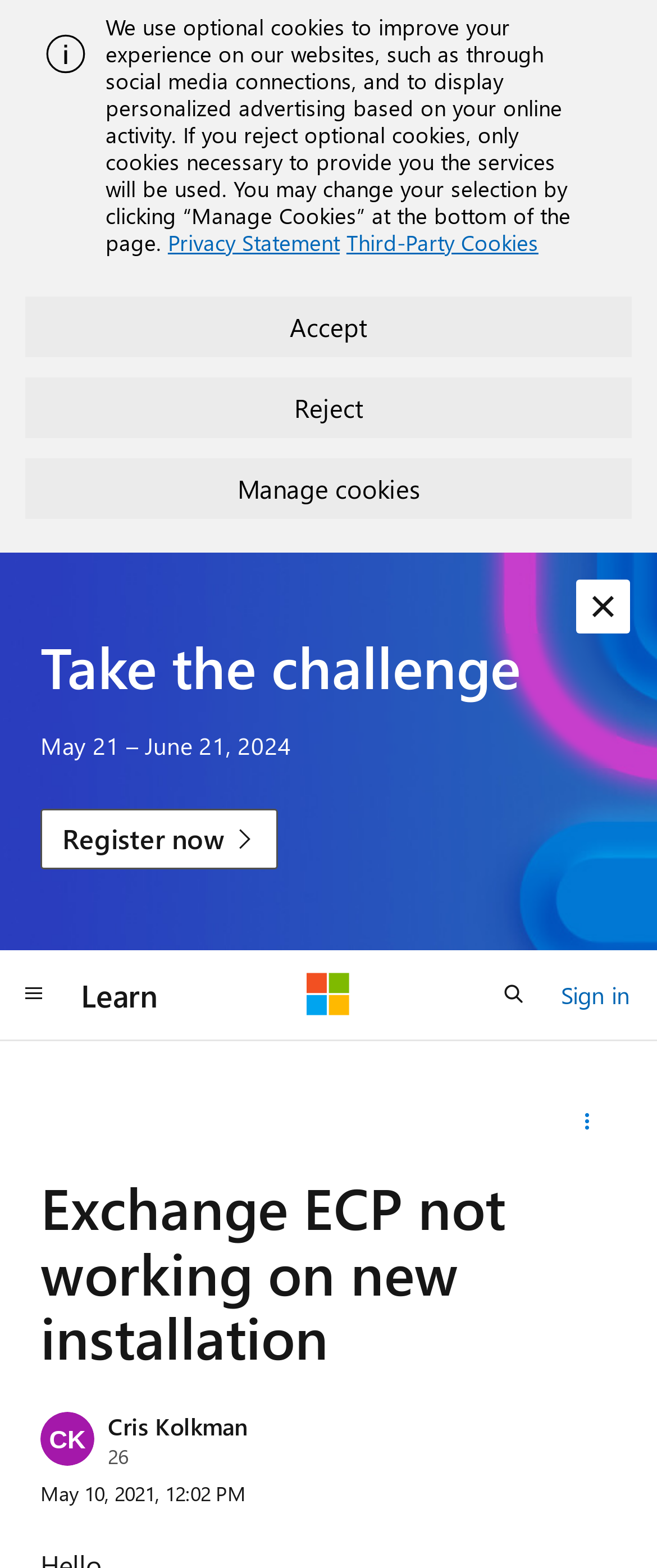Please analyze the image and give a detailed answer to the question:
What is the challenge being referred to?

I found the heading 'Take the challenge' which suggests that there is a challenge being referred to, but the details of the challenge are not specified.